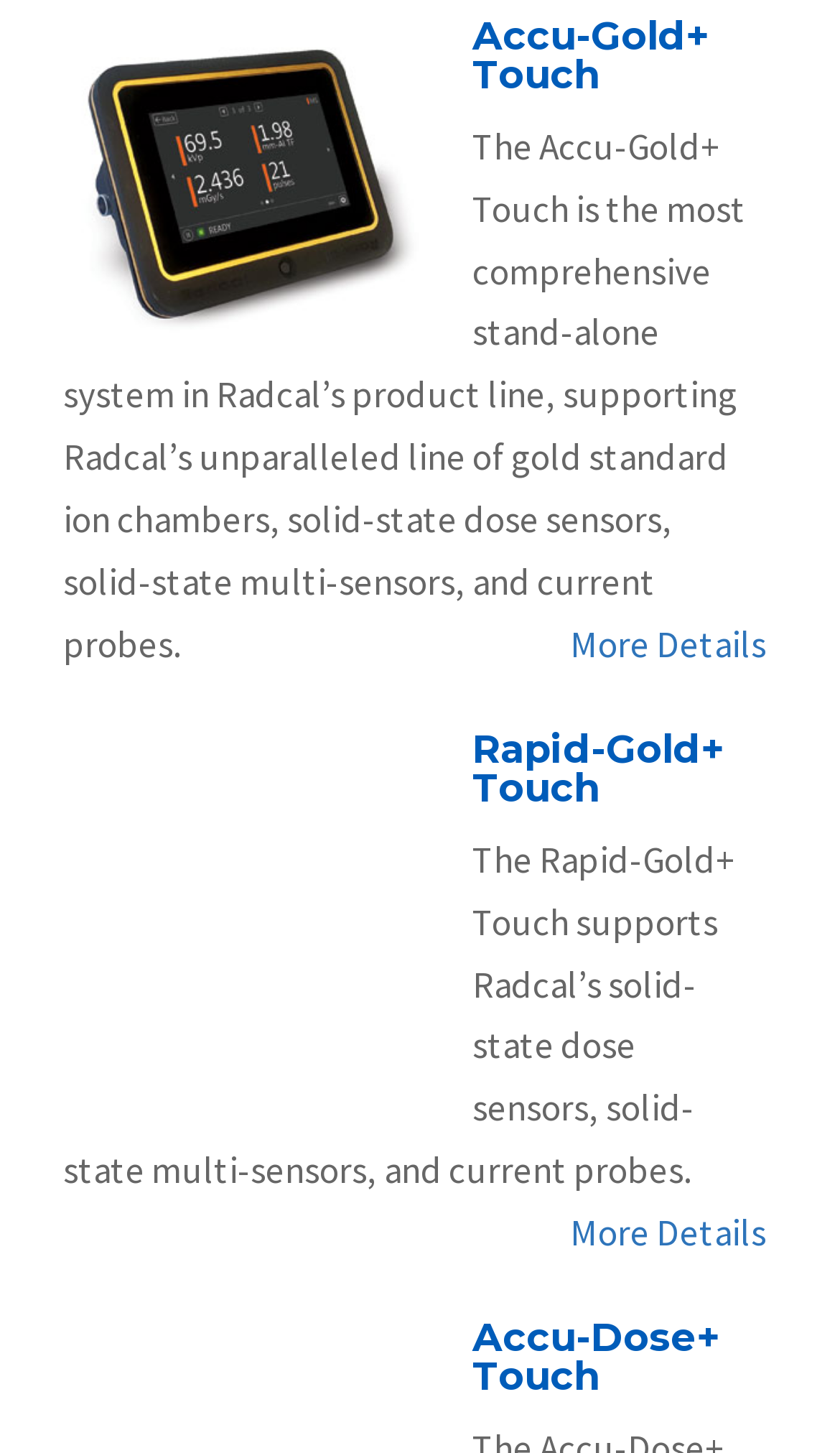How many 'More Details' links are on this page?
Give a single word or phrase answer based on the content of the image.

2